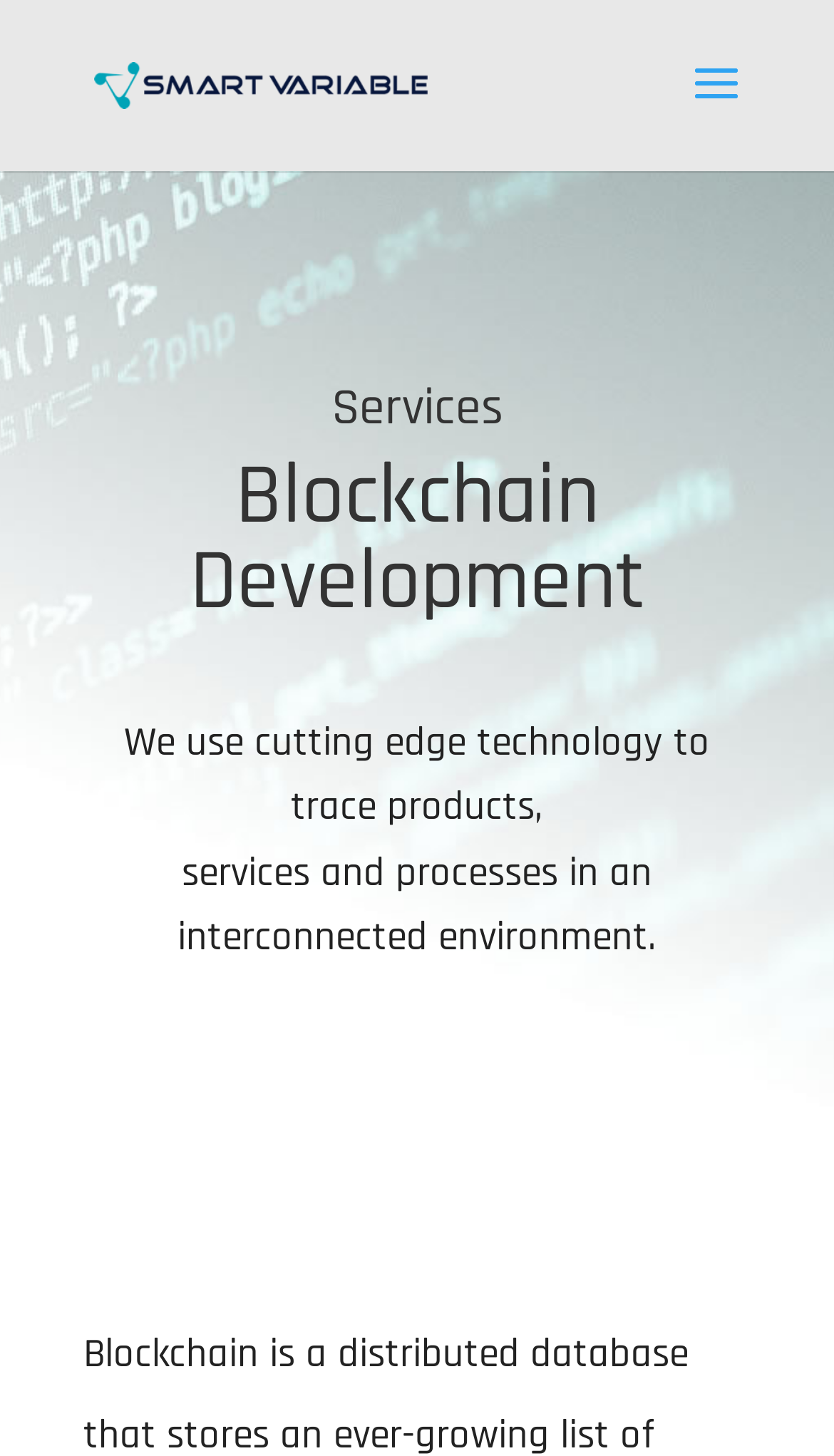Extract the bounding box for the UI element that matches this description: "Concluding the Lesson".

None